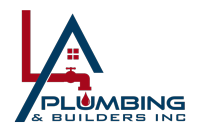Analyze the image and describe all key details you can observe.

The image features the logo of "LA Plumbing & Builders Inc," prominently displaying the company name in bold, blue letters. The design incorporates a stylized graphic element of a pipe, signifying the plumbing industry, with a red water droplet that adds a vivid touch. The logo also includes a triangular shape that represents a roof or structure, indicating a connection to building services. This logo effectively symbolizes the company’s dual focus on plumbing and construction, capturing the essence of their service offerings in a visually appealing manner.